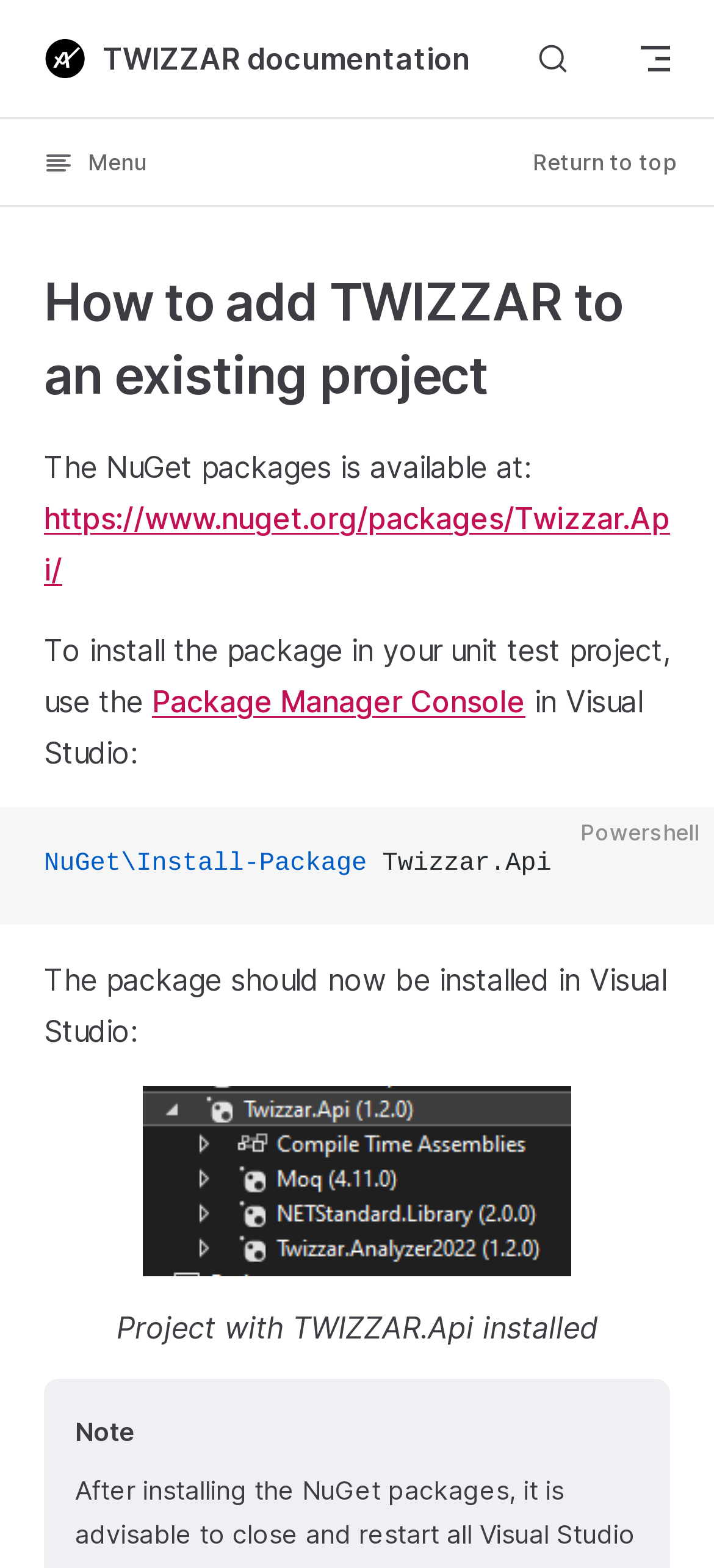Determine the bounding box coordinates of the clickable element necessary to fulfill the instruction: "Click the Menu button". Provide the coordinates as four float numbers within the 0 to 1 range, i.e., [left, top, right, bottom].

[0.0, 0.076, 0.267, 0.131]